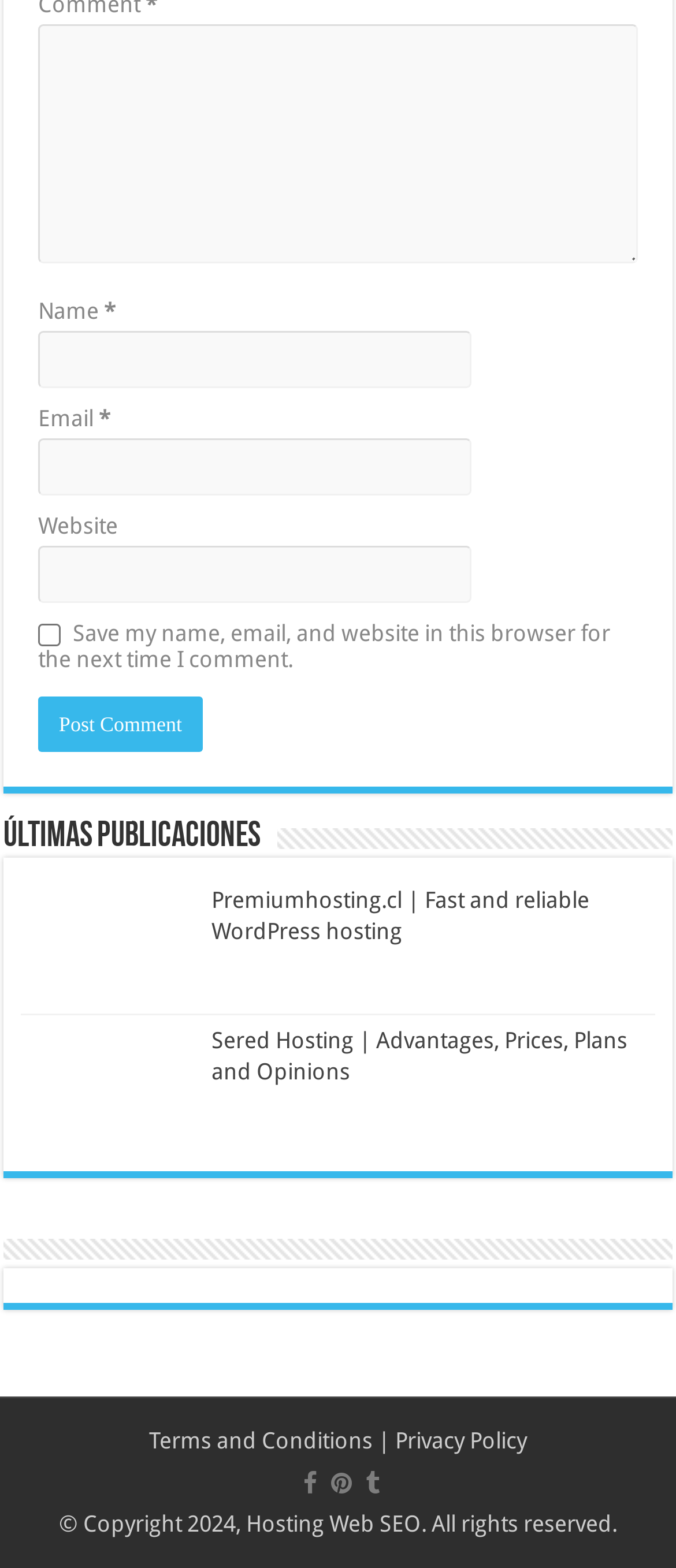Identify the bounding box coordinates of the part that should be clicked to carry out this instruction: "Visit Premiumhosting.cl".

[0.031, 0.565, 0.287, 0.64]